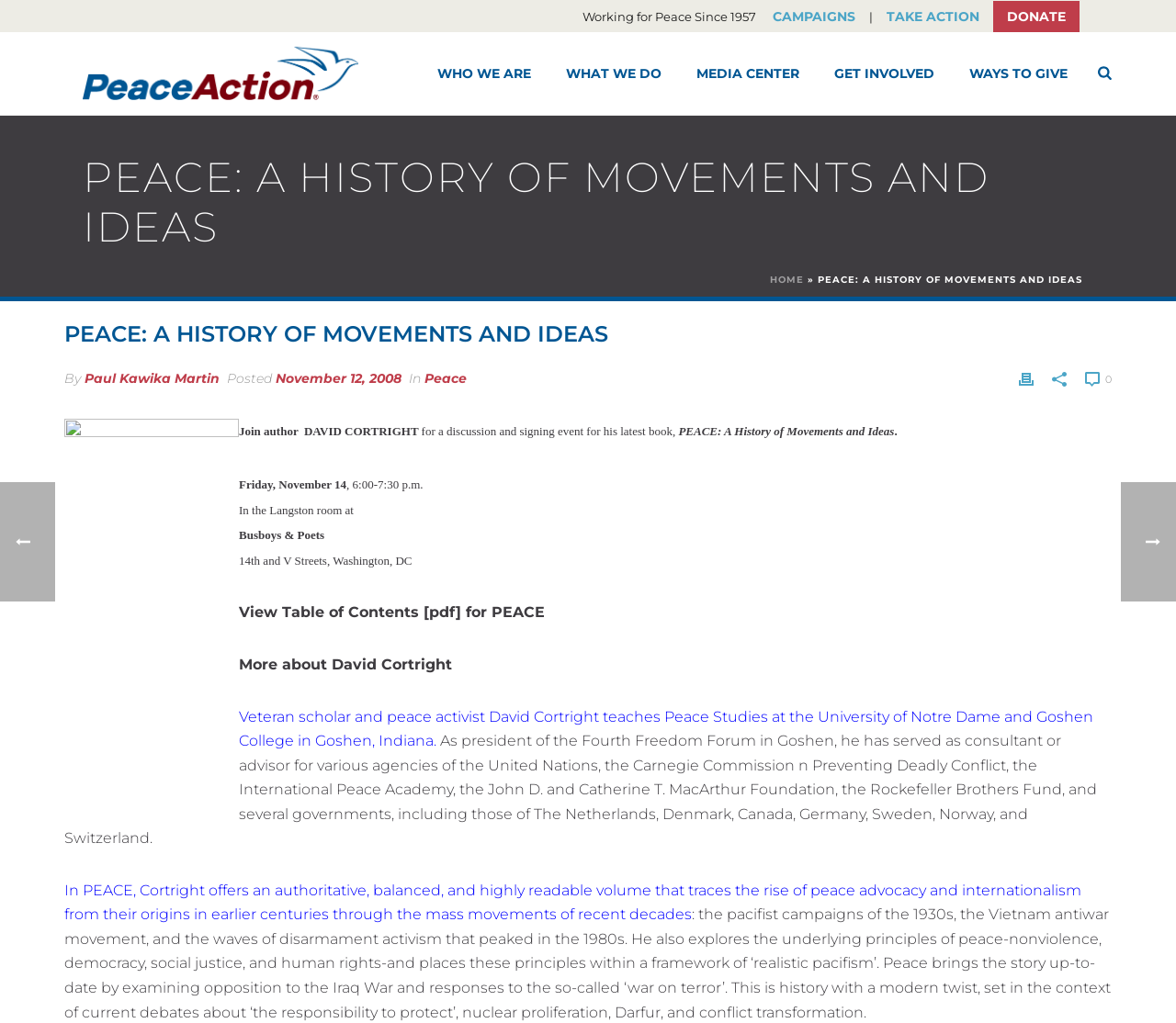Identify the bounding box coordinates of the region I need to click to complete this instruction: "Learn more about David Cortright".

[0.203, 0.641, 0.384, 0.658]